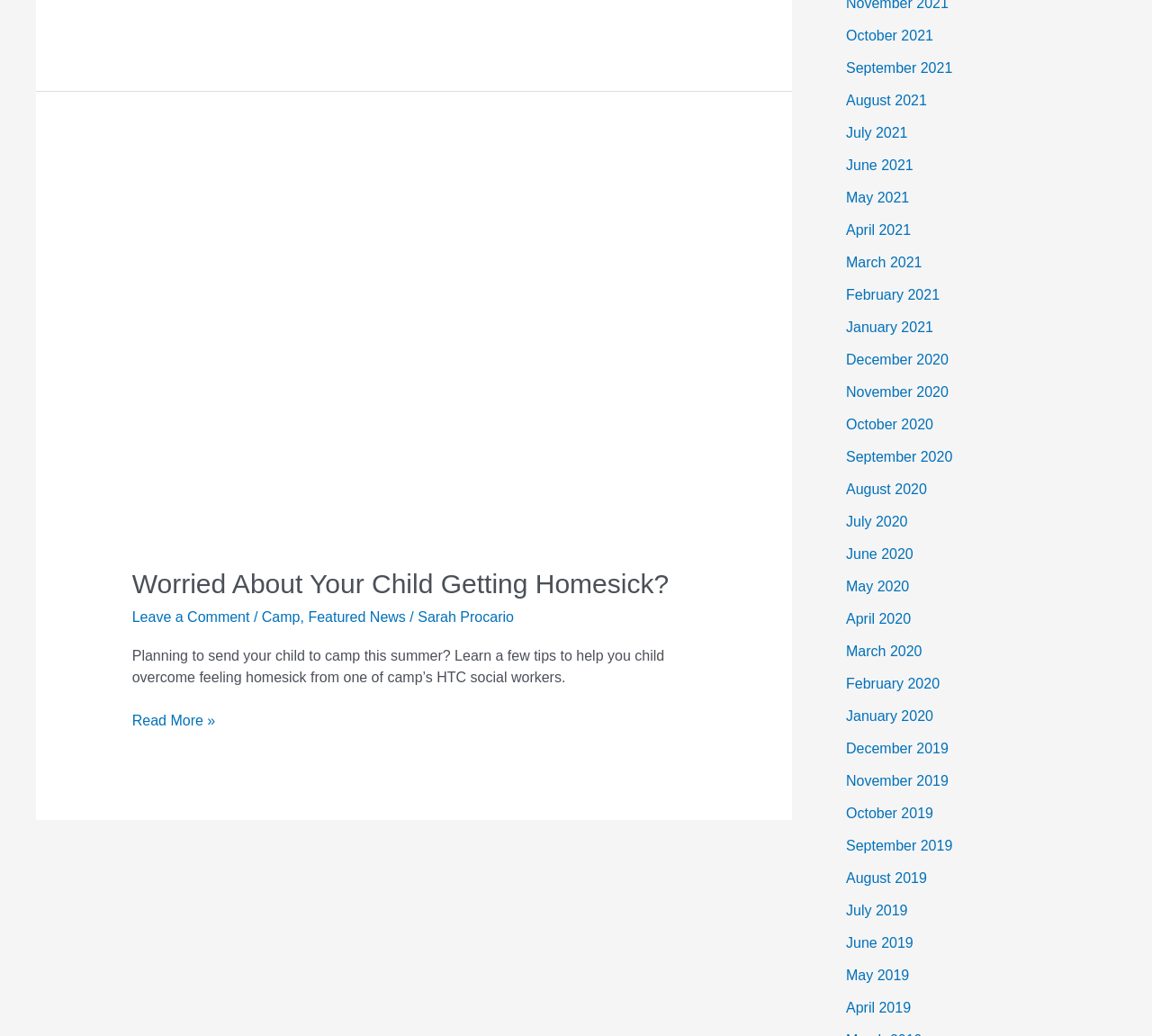Identify the bounding box coordinates necessary to click and complete the given instruction: "Read featured news".

[0.267, 0.589, 0.352, 0.603]